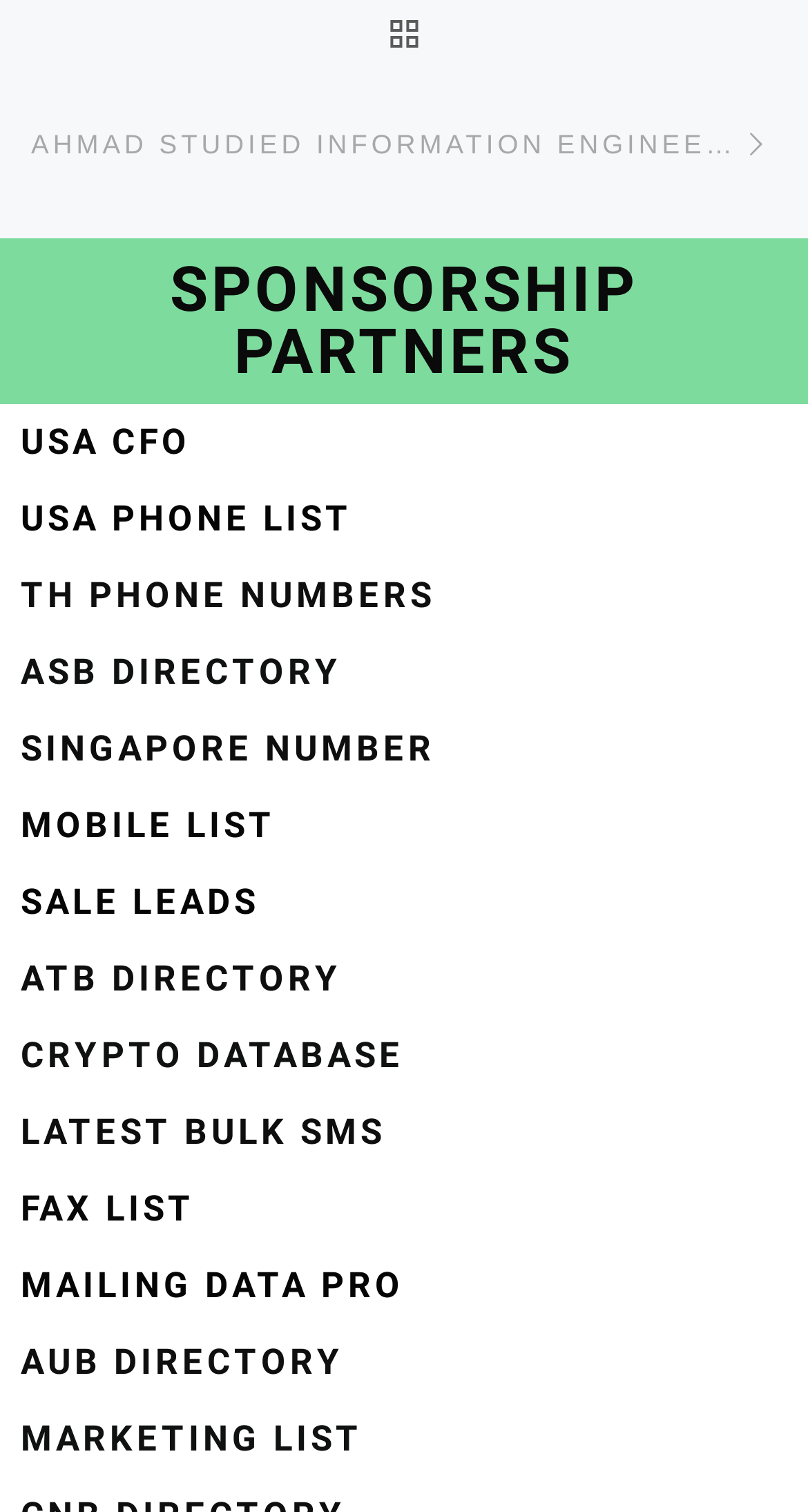Locate and provide the bounding box coordinates for the HTML element that matches this description: "Sale Leads".

[0.026, 0.583, 0.321, 0.61]